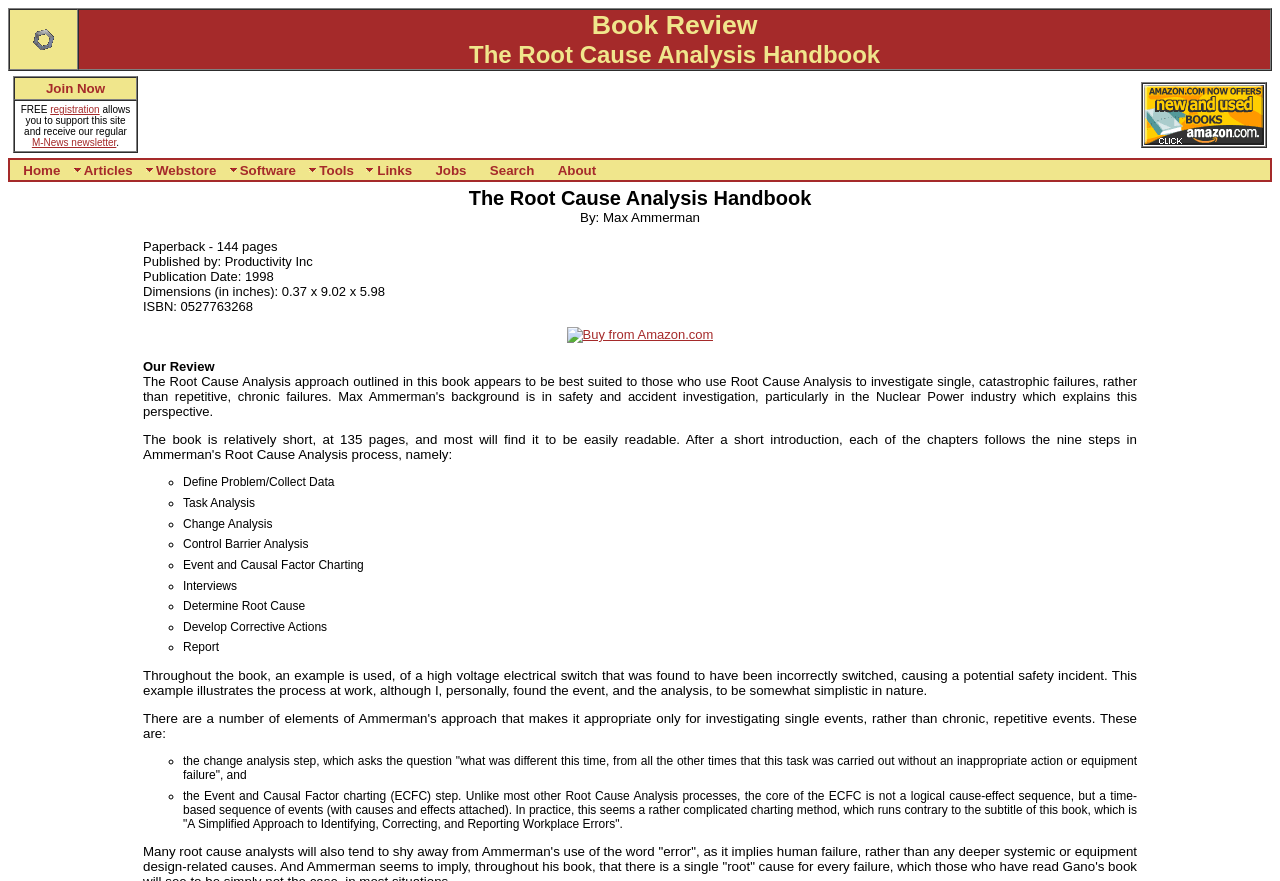Utilize the details in the image to thoroughly answer the following question: What is the publication date of the book?

I found the publication date of the book by looking at the static text element with the content 'Publication Date: 1998' located at the bounding box coordinates [0.112, 0.305, 0.214, 0.322].